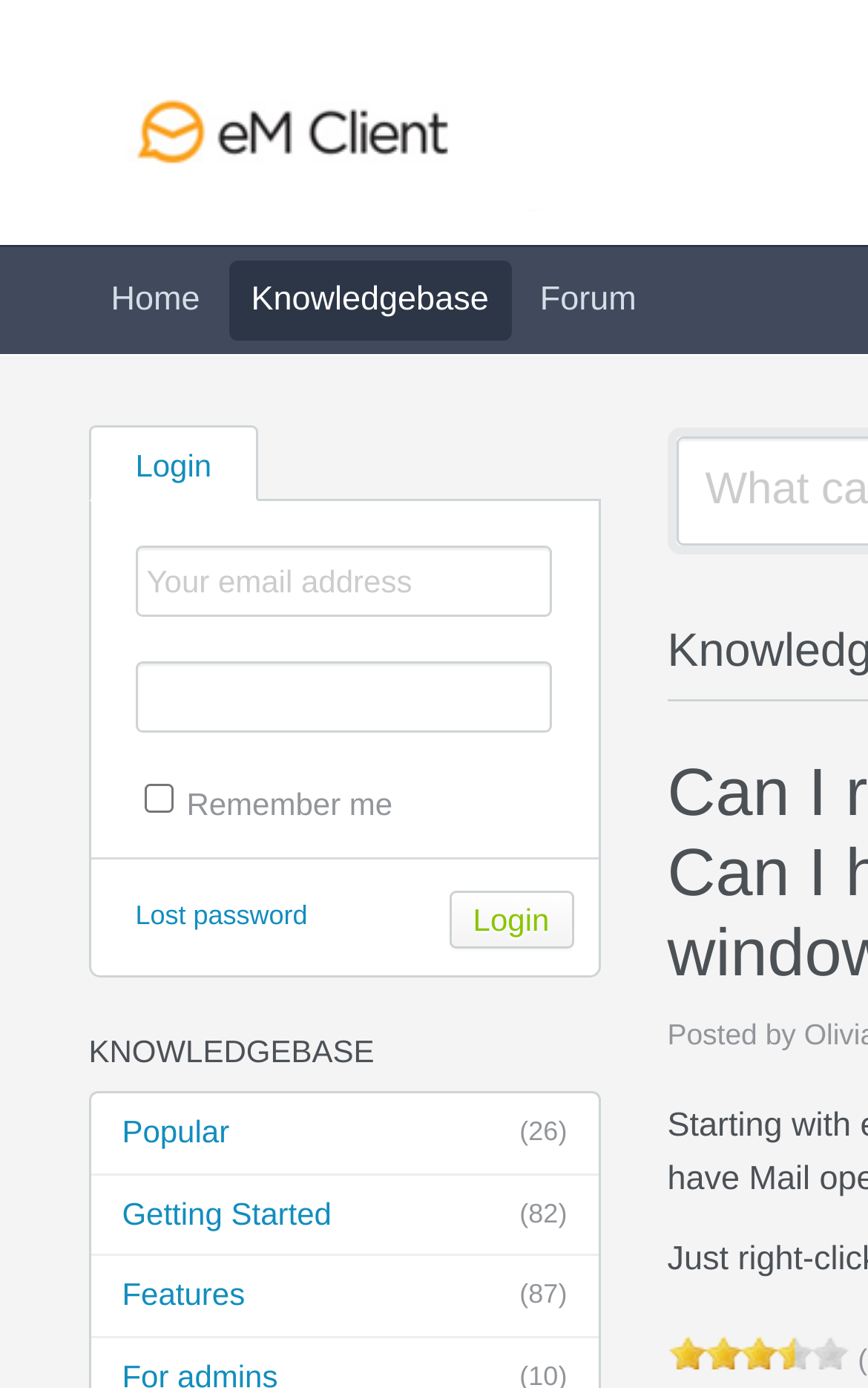Carefully observe the image and respond to the question with a detailed answer:
What is the purpose of the checkbox?

I found a checkbox with the label 'Remember me', which suggests that it is used to remember the user's login credentials for future logins.